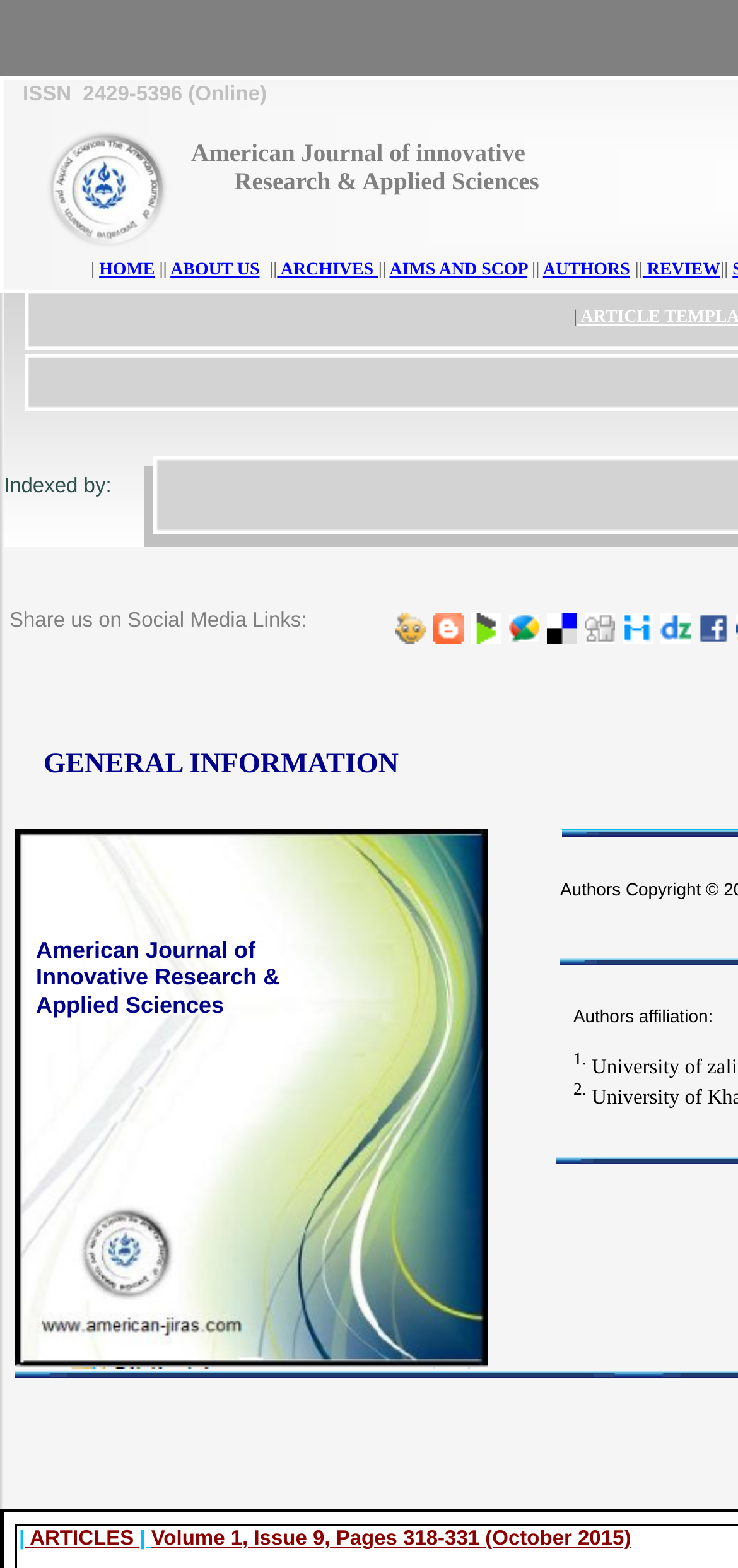Please identify the bounding box coordinates of the element that needs to be clicked to execute the following command: "Go to HOME page". Provide the bounding box using four float numbers between 0 and 1, formatted as [left, top, right, bottom].

[0.134, 0.167, 0.21, 0.179]